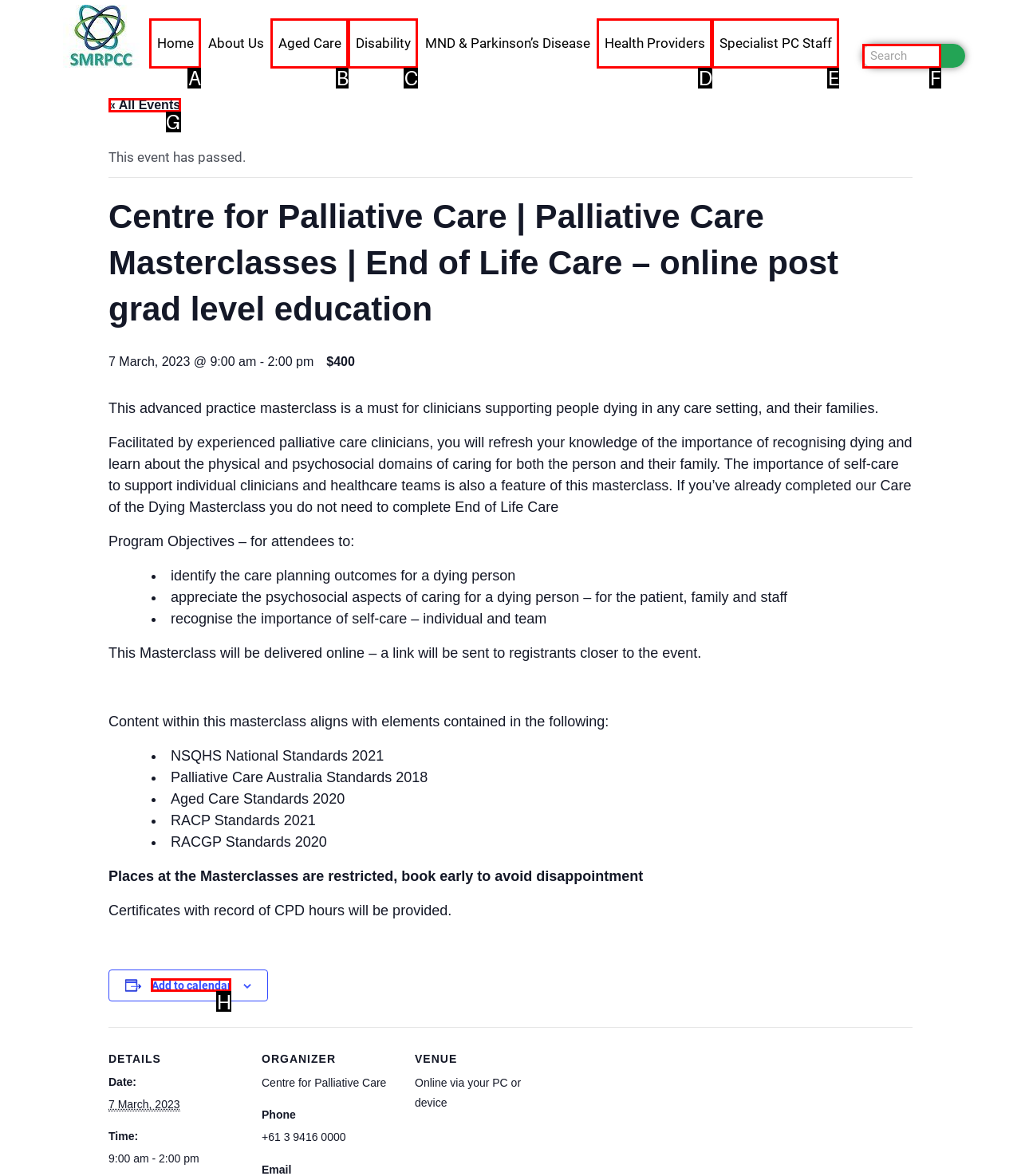From the provided options, pick the HTML element that matches the description: Disability. Respond with the letter corresponding to your choice.

C